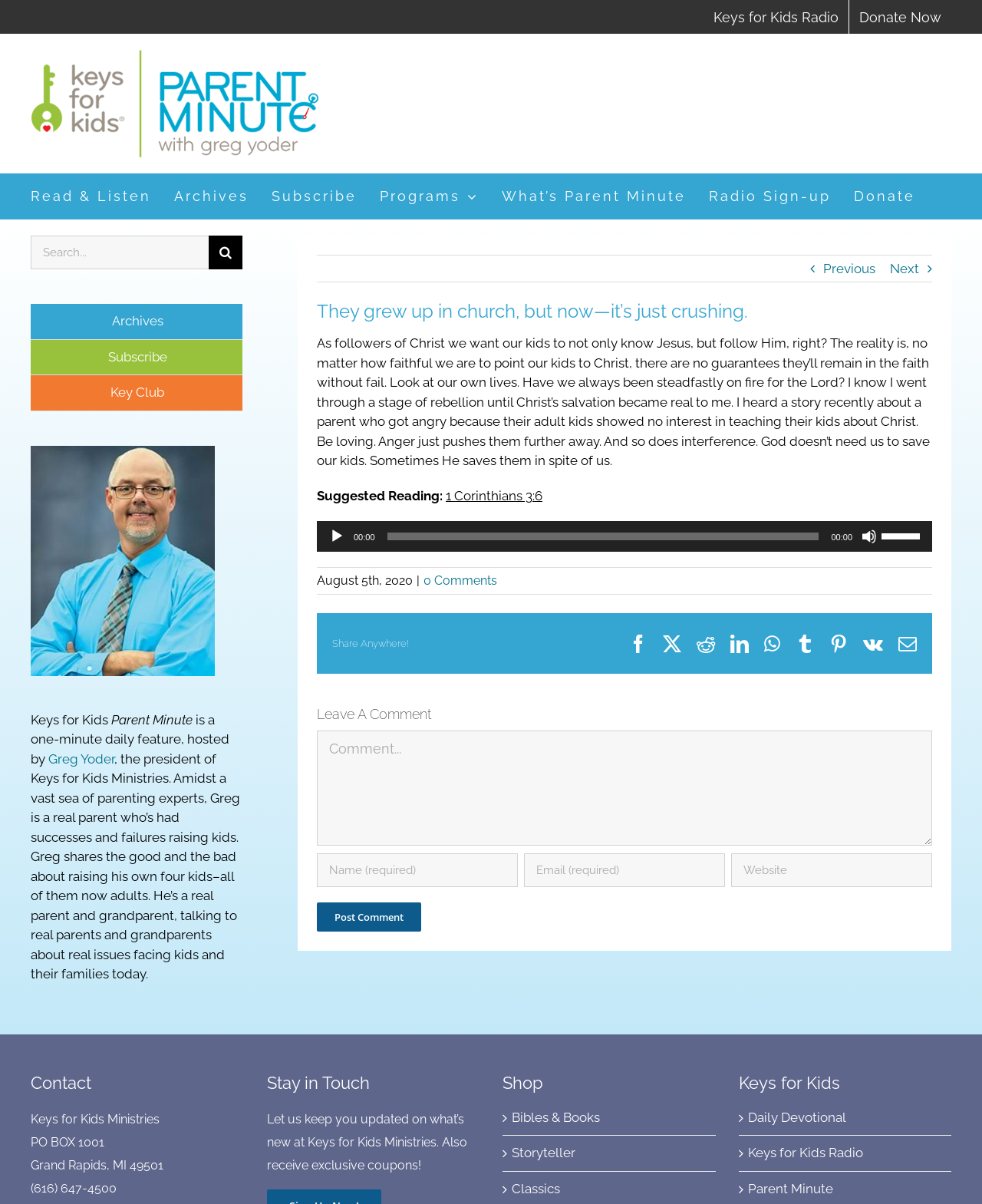Please specify the bounding box coordinates of the clickable section necessary to execute the following command: "View the article about DRAWN TOGETHER: ROYAL DRAWING SCHOOL SUMMER SHOW 2024".

None